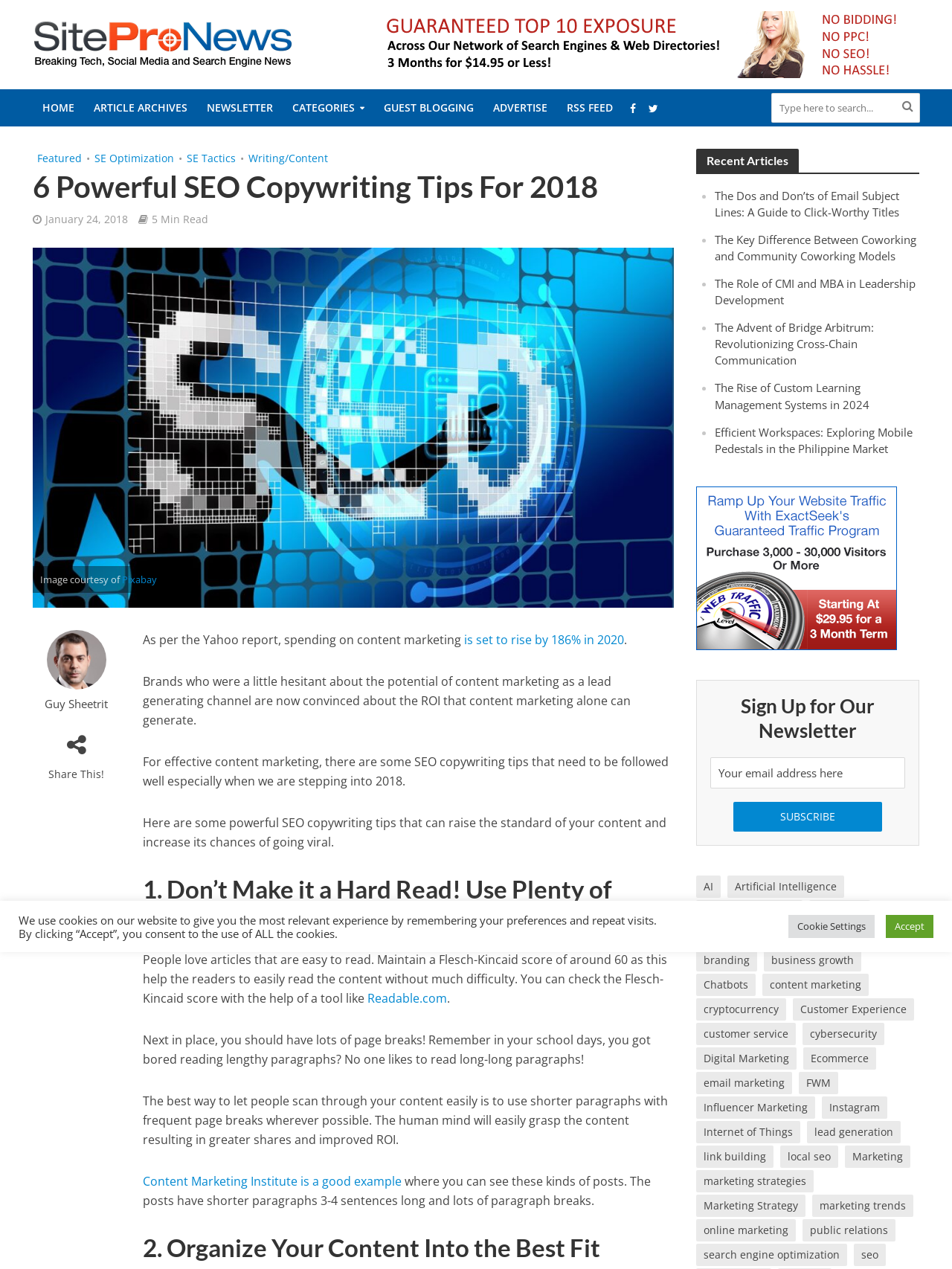How many items are in the 'content marketing' category?
Give a one-word or short-phrase answer derived from the screenshot.

69 items